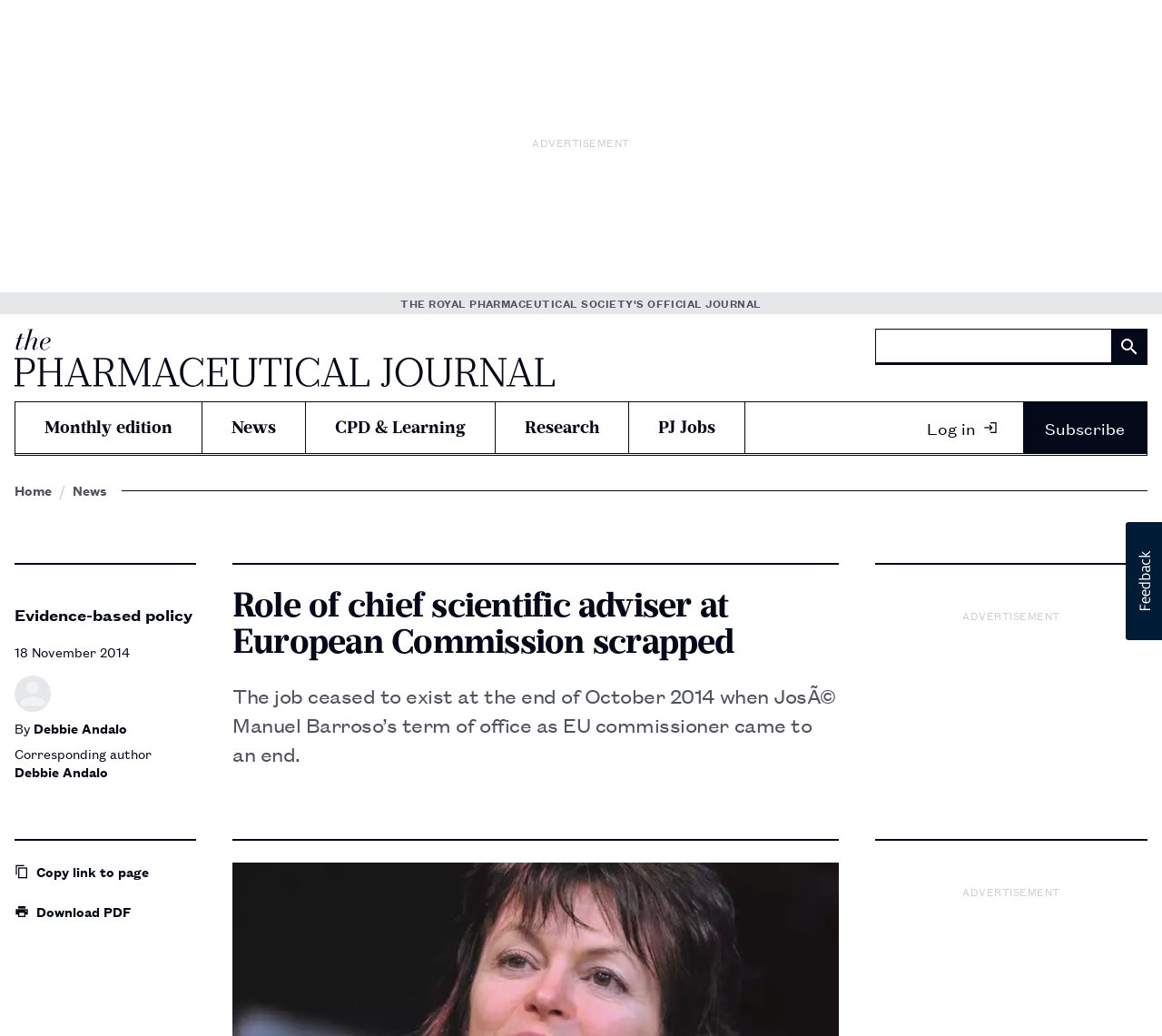Can you specify the bounding box coordinates for the region that should be clicked to fulfill this instruction: "Log in".

[0.779, 0.388, 0.874, 0.437]